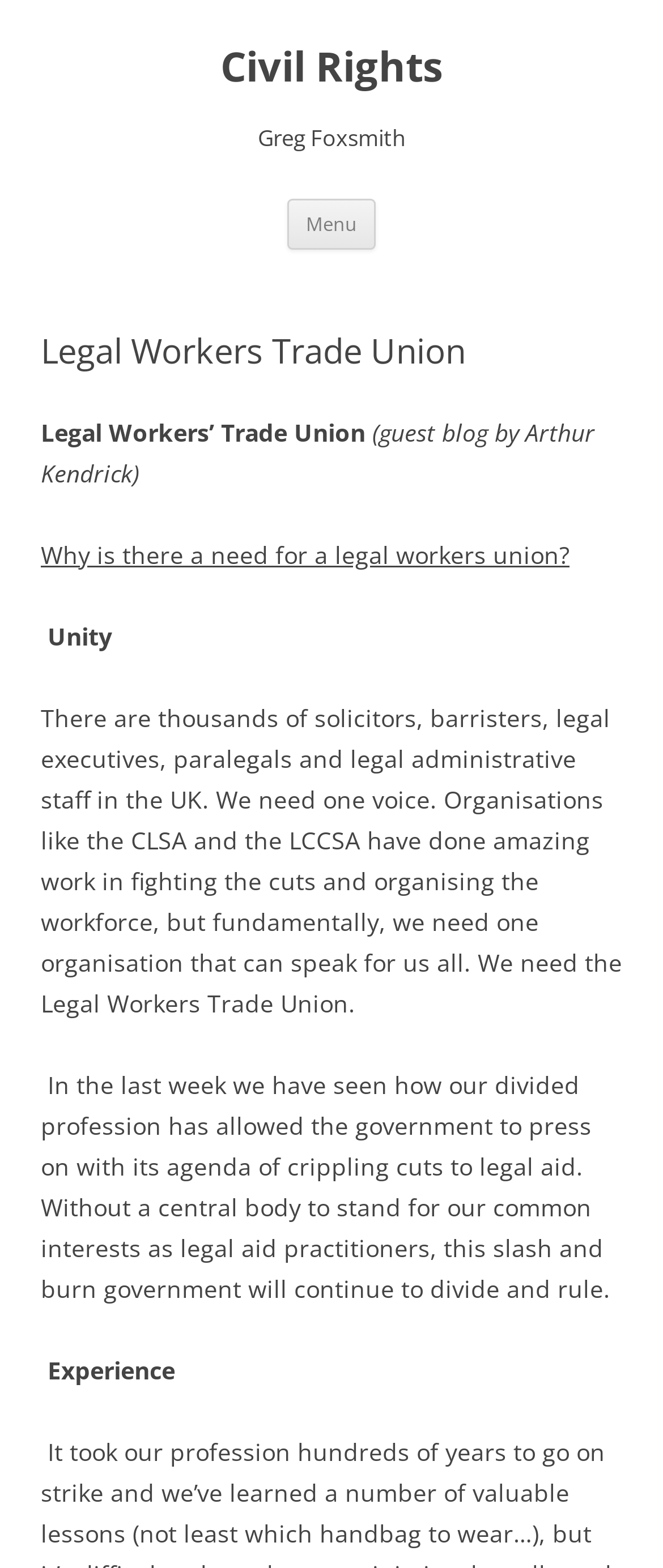What is the purpose of the Legal Workers Trade Union?
Based on the image, provide a one-word or brief-phrase response.

To unite legal workers